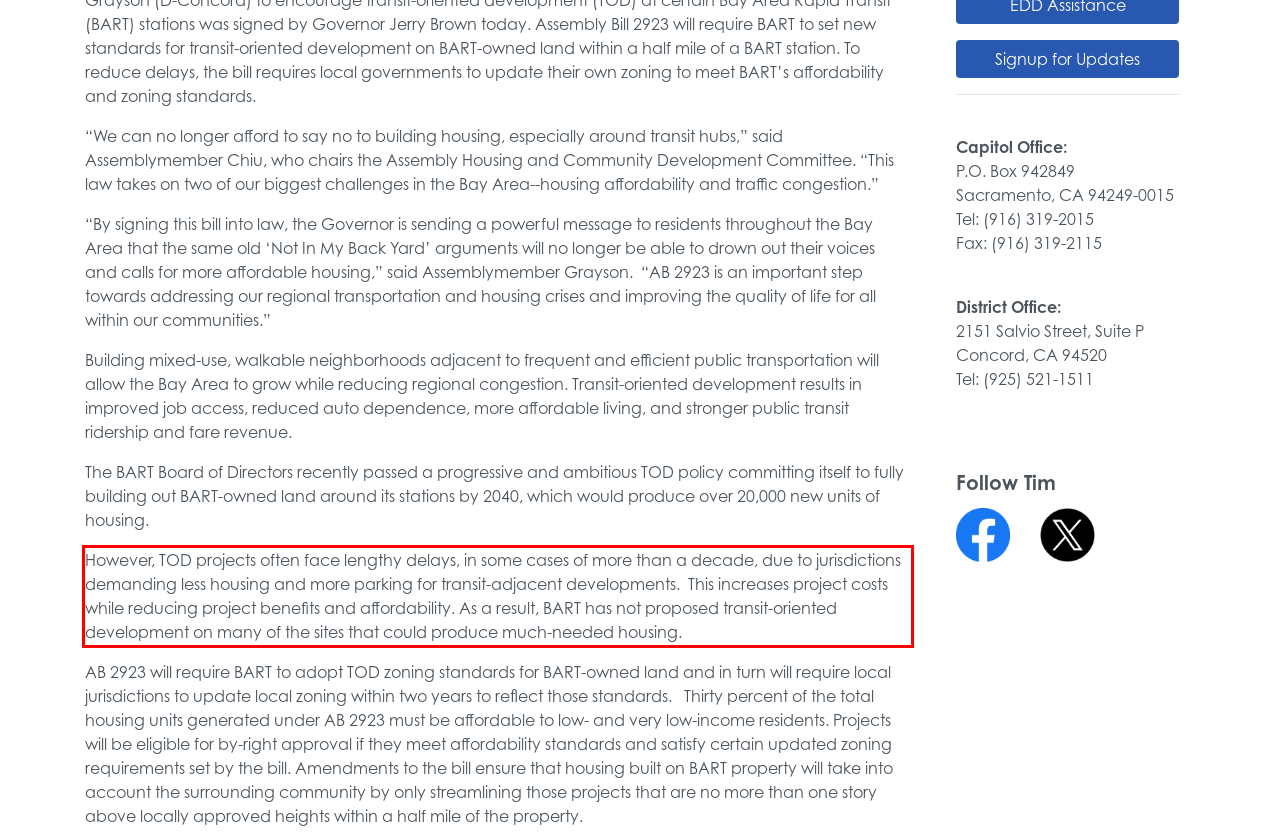The screenshot provided shows a webpage with a red bounding box. Apply OCR to the text within this red bounding box and provide the extracted content.

However, TOD projects often face lengthy delays, in some cases of more than a decade, due to jurisdictions demanding less housing and more parking for transit-adjacent developments. This increases project costs while reducing project benefits and affordability. As a result, BART has not proposed transit-oriented development on many of the sites that could produce much-needed housing.